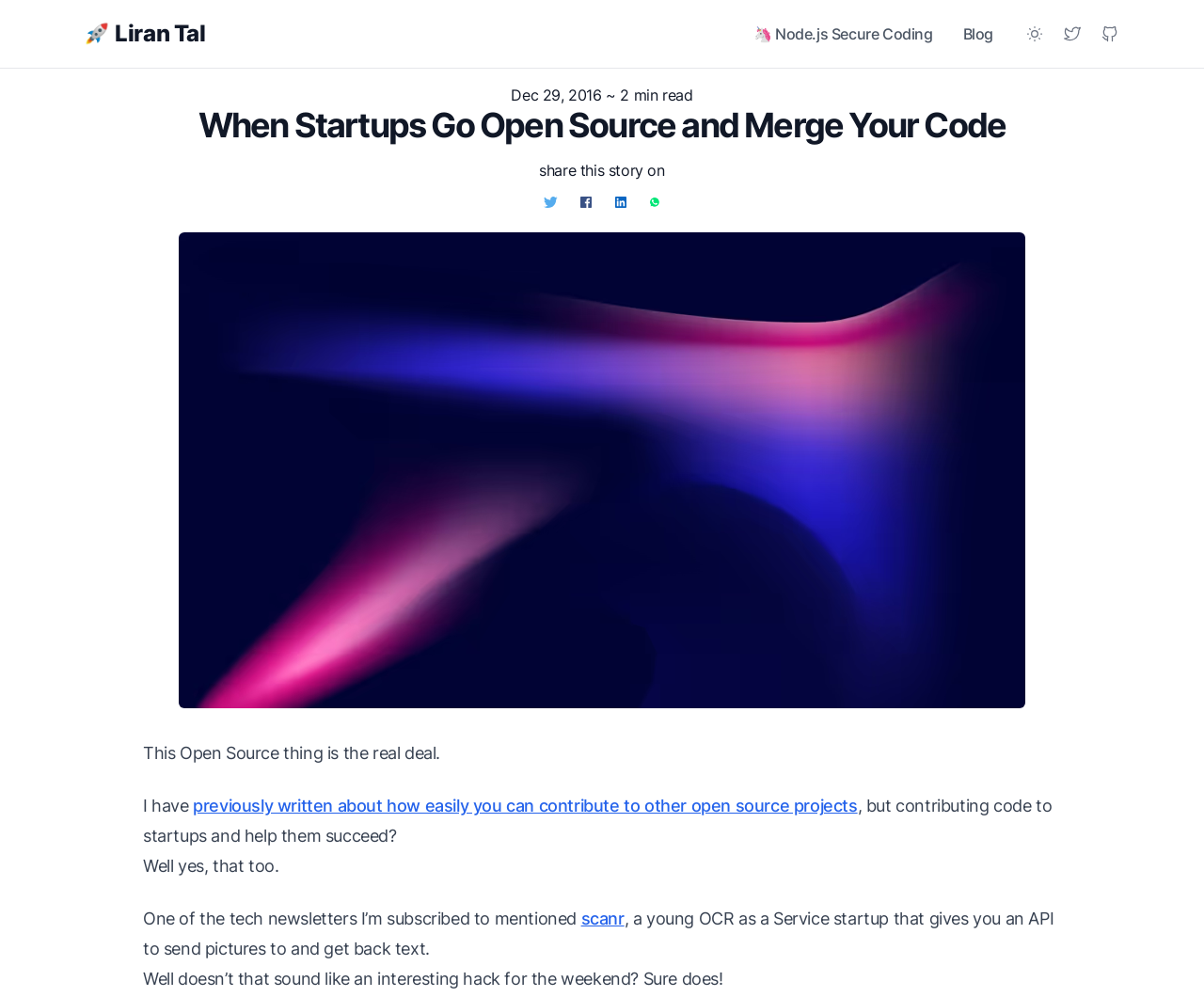Detail the various sections and features present on the webpage.

The webpage appears to be a blog post titled "When Startups Go Open Source and Merge Your Code" by Liran Tal. At the top left, there is a link to the author's profile, represented by a rocket ship icon. To the right of this link, there is a main navigation menu with links to "Node.js Secure Coding", "Blog", and the author's social media profiles, including Twitter and GitHub, each accompanied by an icon.

Below the navigation menu, there is a header section with a timestamp indicating that the post was published on December 29, 2016, and an estimated reading time of 2 minutes. The title of the post is prominently displayed in this section.

The main content of the post is divided into several paragraphs. The first paragraph mentions the author's previous writing about contributing to open-source projects and asks a question about contributing code to startups. The subsequent paragraphs discuss a tech newsletter and a startup called Scanr, which offers an OCR as a Service API.

There is a large image on the page, taking up most of the width, with a caption "This Open Source thing is the real deal." The image is positioned below the header section and above the main content.

Throughout the page, there are several links to share the story on various platforms, each represented by an icon.